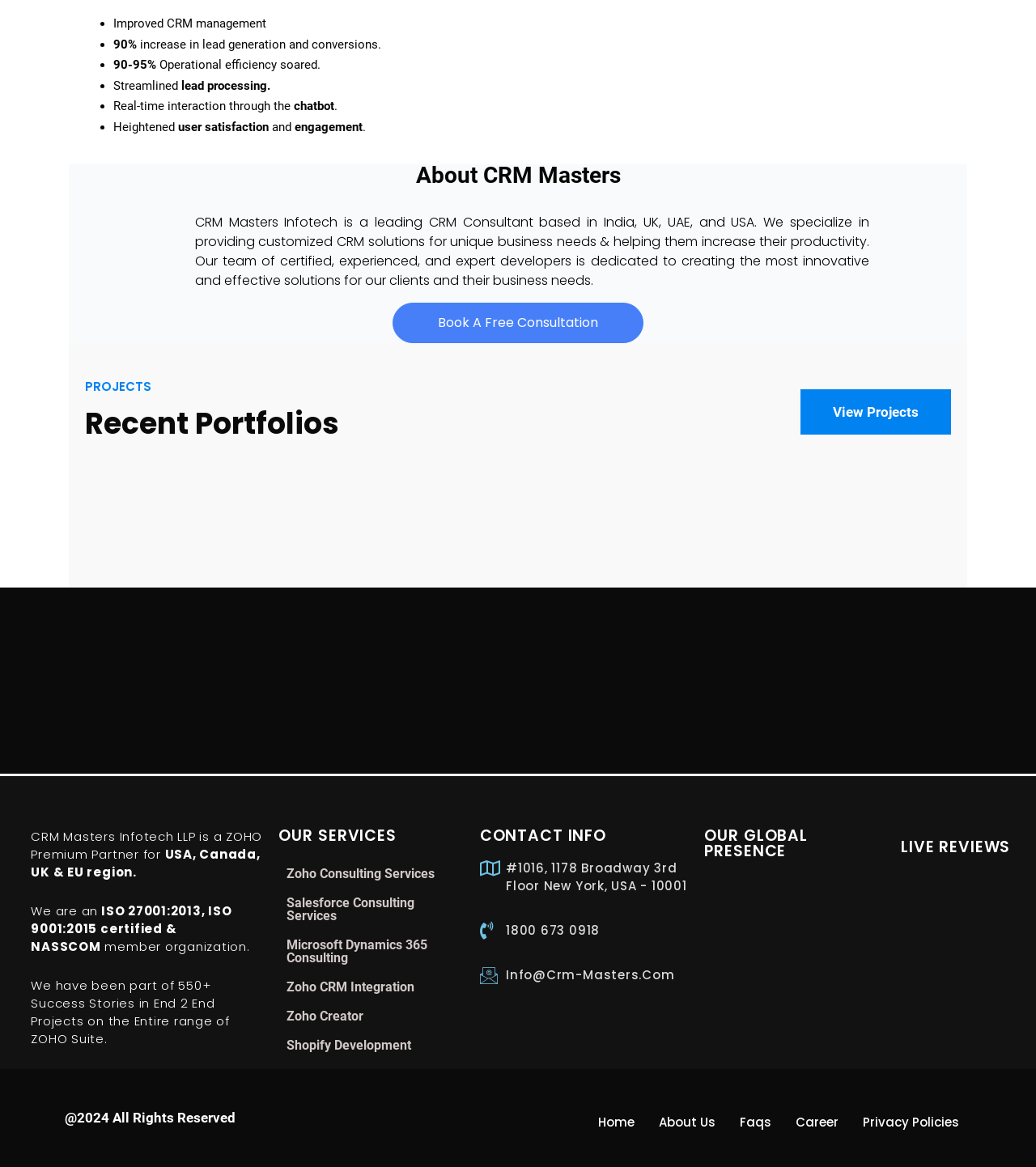From the webpage screenshot, predict the bounding box of the UI element that matches this description: "Profile".

None